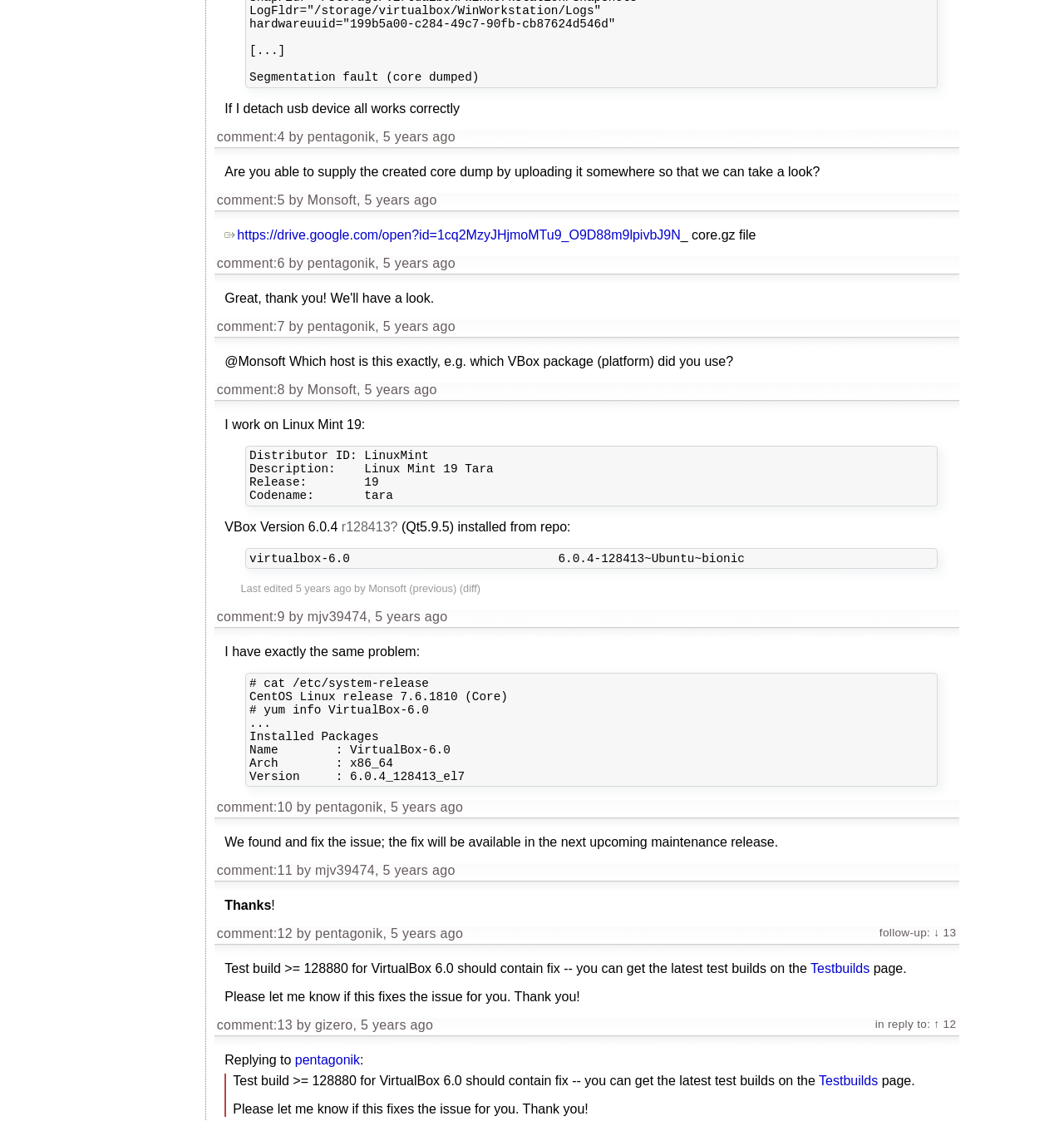Please analyze the image and give a detailed answer to the question:
Who provided the core dump file?

The user 'Monsoft' provided the core dump file as indicated by the link 'https://drive.google.com/open?id=1cq2MzyJHjmoMTu9_O9D88m9lpivbJ9N' and the text '_ core.gz file'.